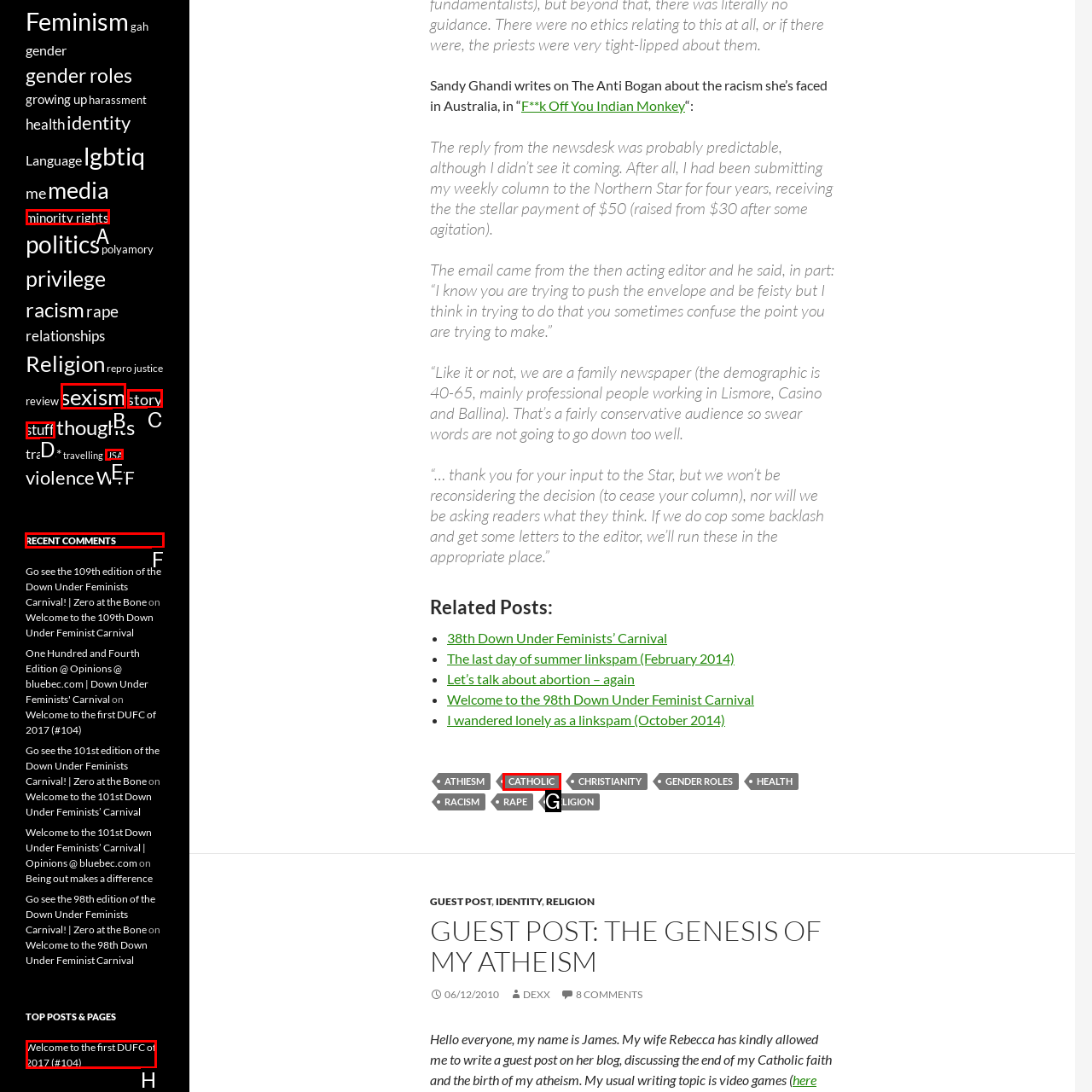For the given instruction: View the thread, determine which boxed UI element should be clicked. Answer with the letter of the corresponding option directly.

None